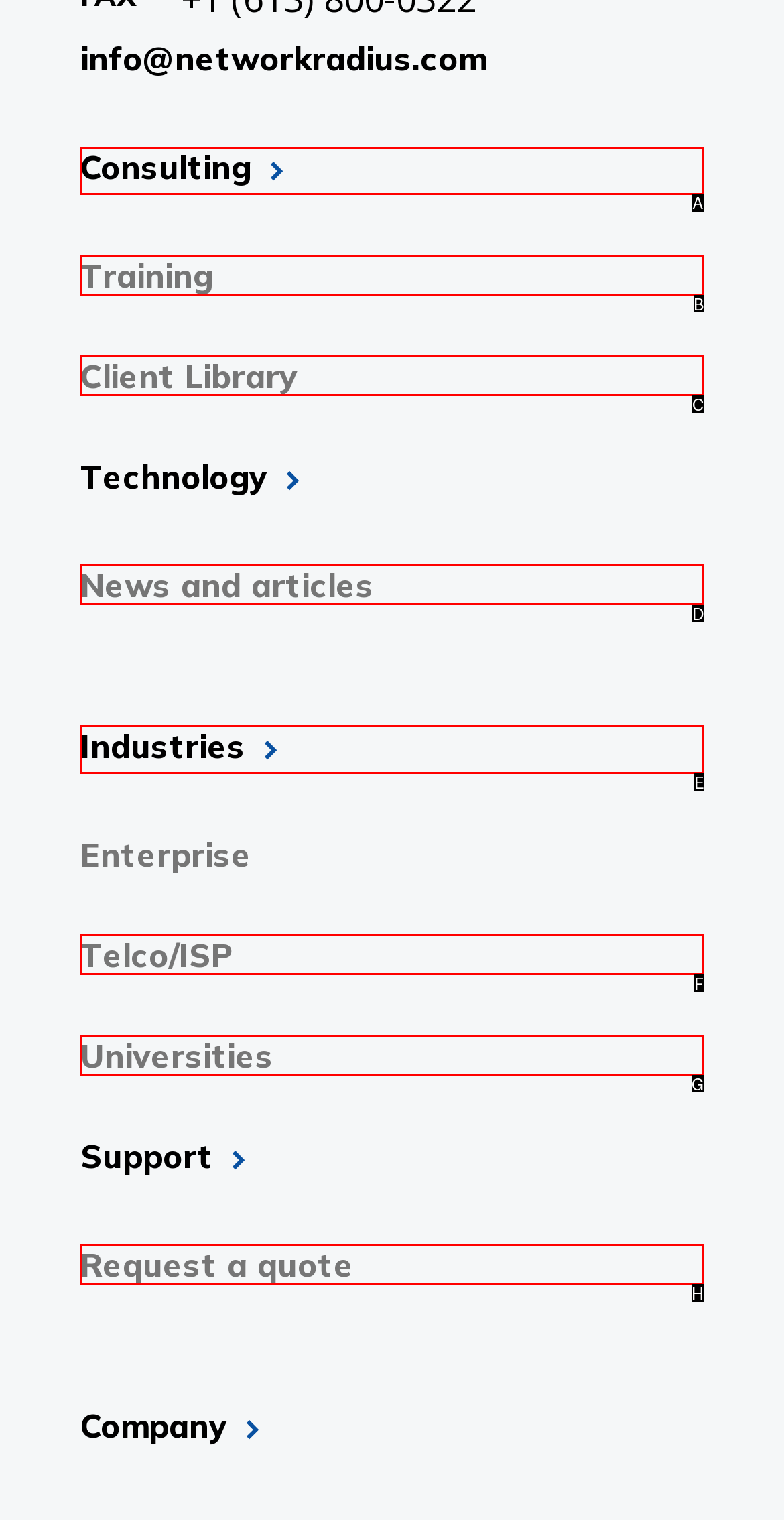To achieve the task: Learn about the company's consulting services, indicate the letter of the correct choice from the provided options.

A